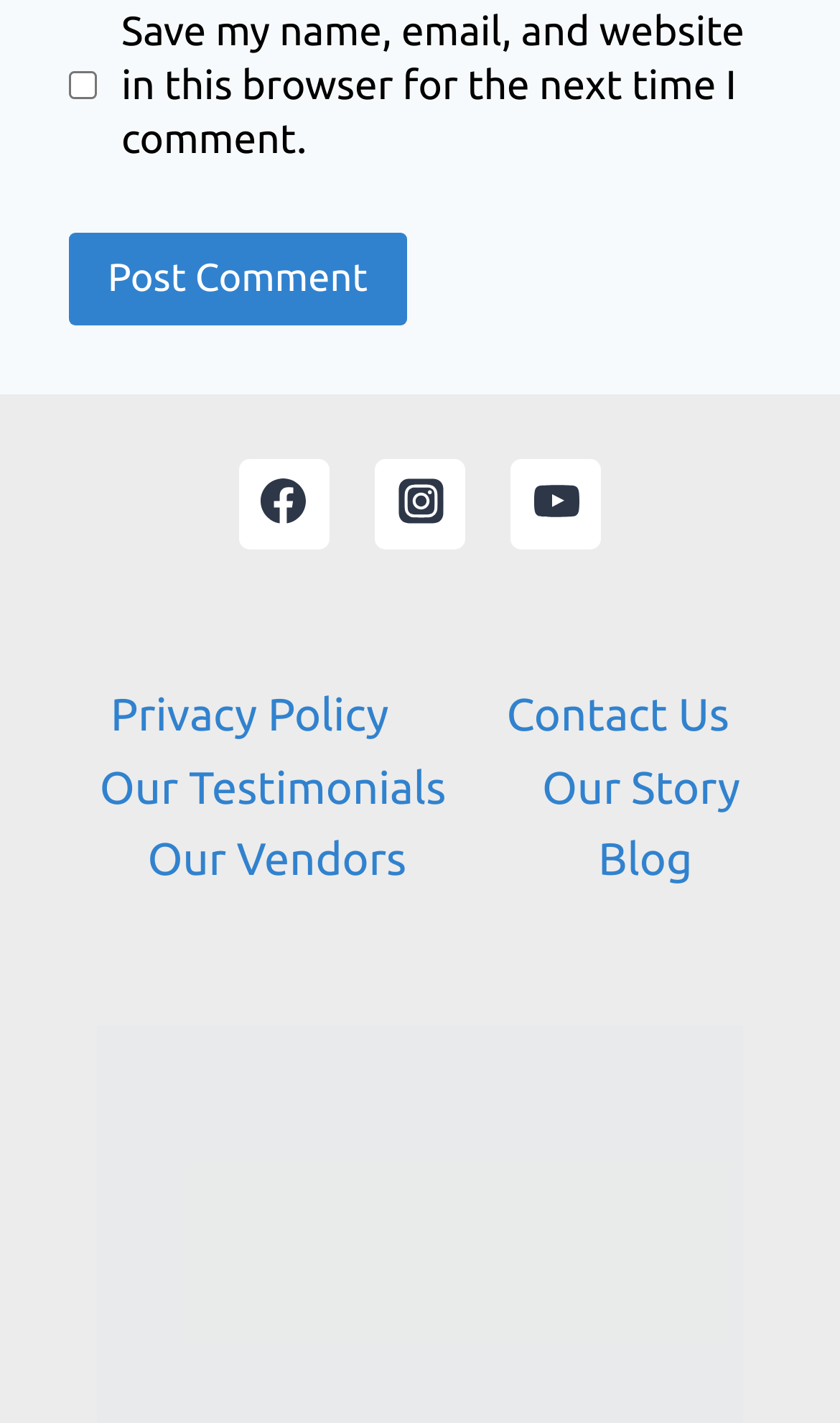Locate the bounding box coordinates of the element that should be clicked to execute the following instruction: "Post a comment".

[0.082, 0.163, 0.484, 0.228]